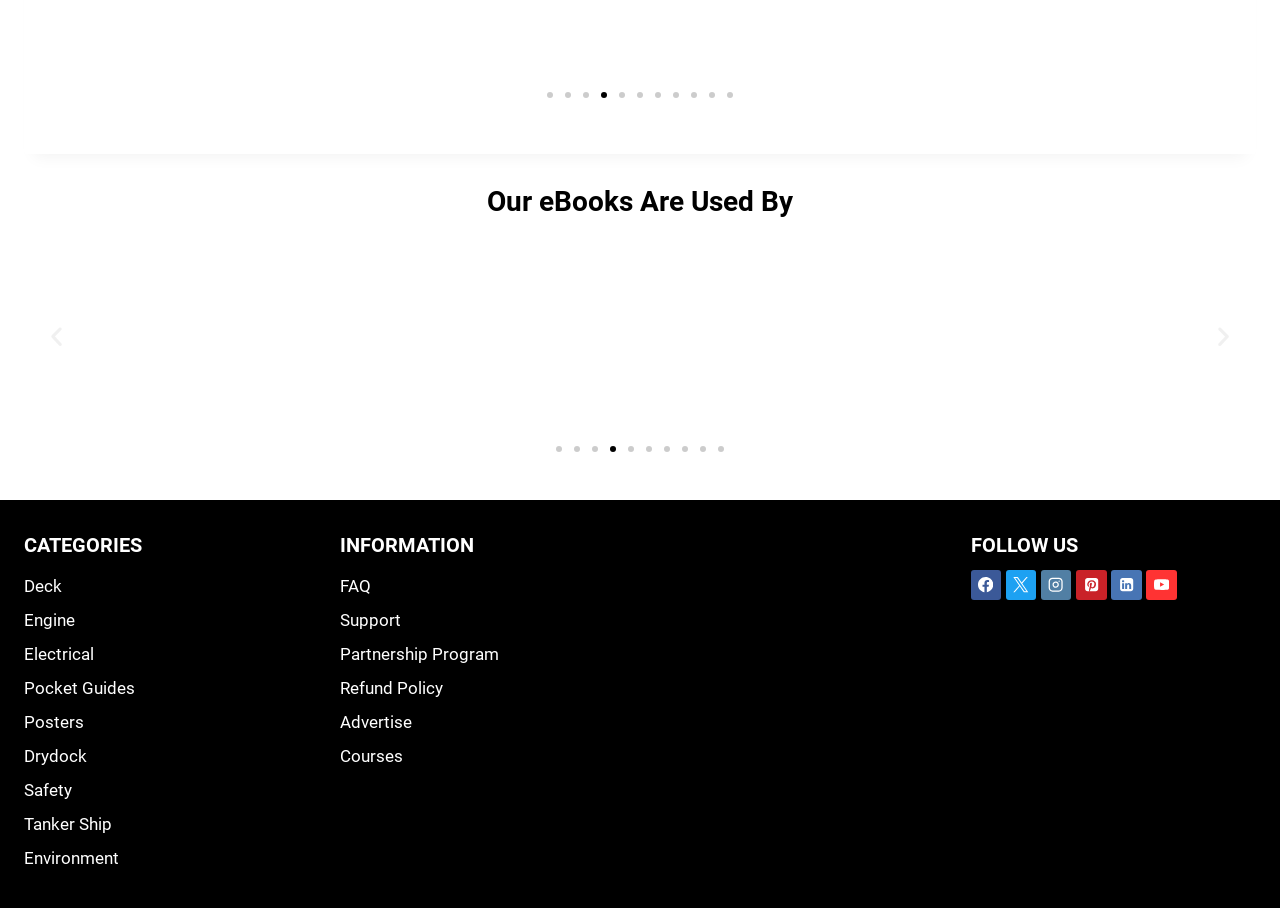How many social media links are there in the 'FOLLOW US' section?
Based on the image content, provide your answer in one word or a short phrase.

5